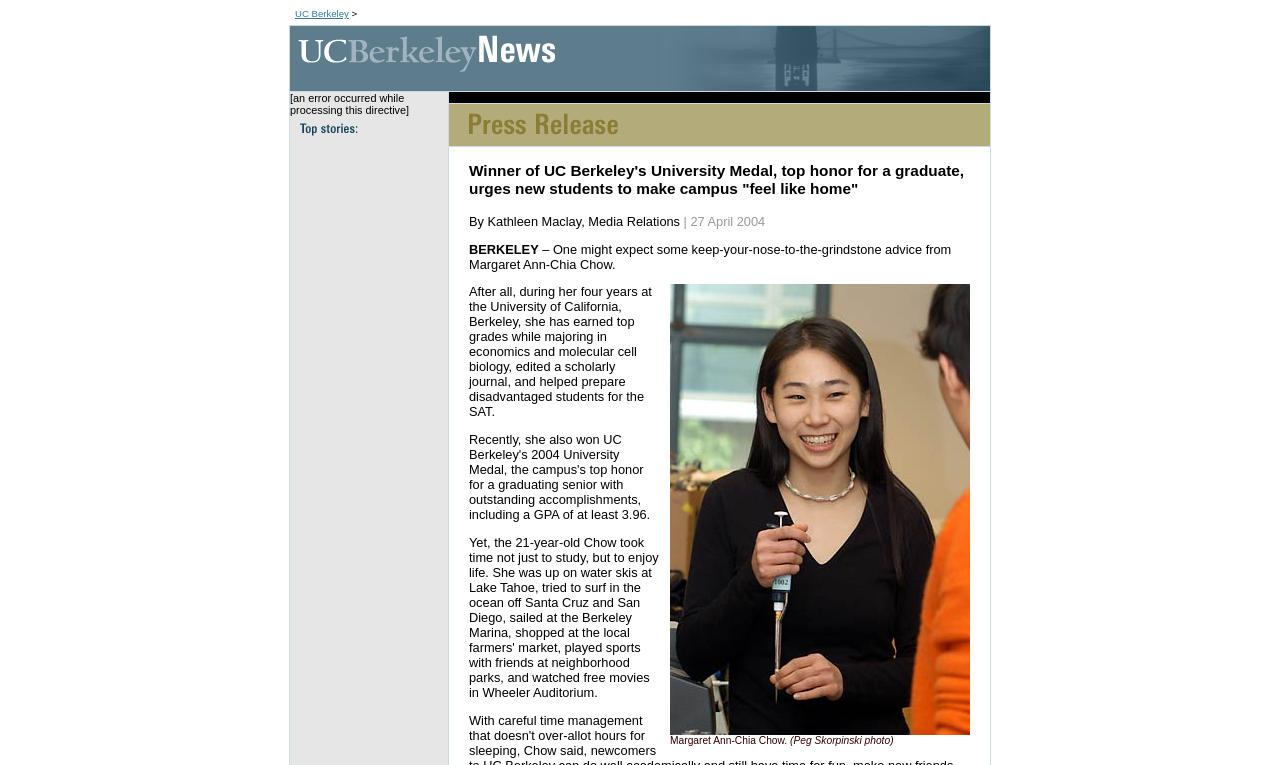What is the topic of the image with the caption 'Top stories'?
Based on the screenshot, provide your answer in one word or phrase.

News